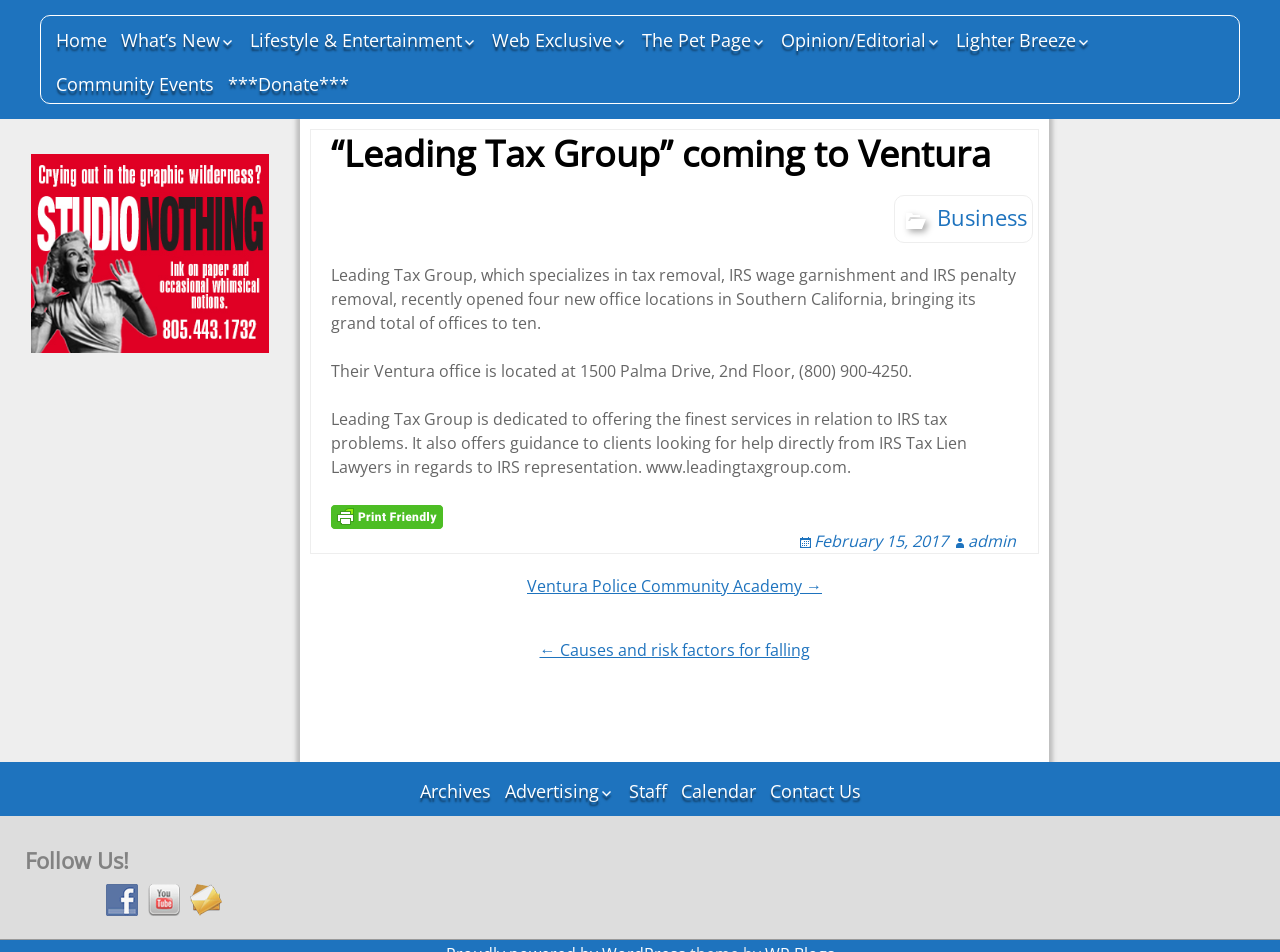What can be done with the 'Print Friendly, PDF & Email' link?
Analyze the image and deliver a detailed answer to the question.

The 'Print Friendly, PDF & Email' link allows users to print or save the article in a friendly format, likely for offline reading or sharing.